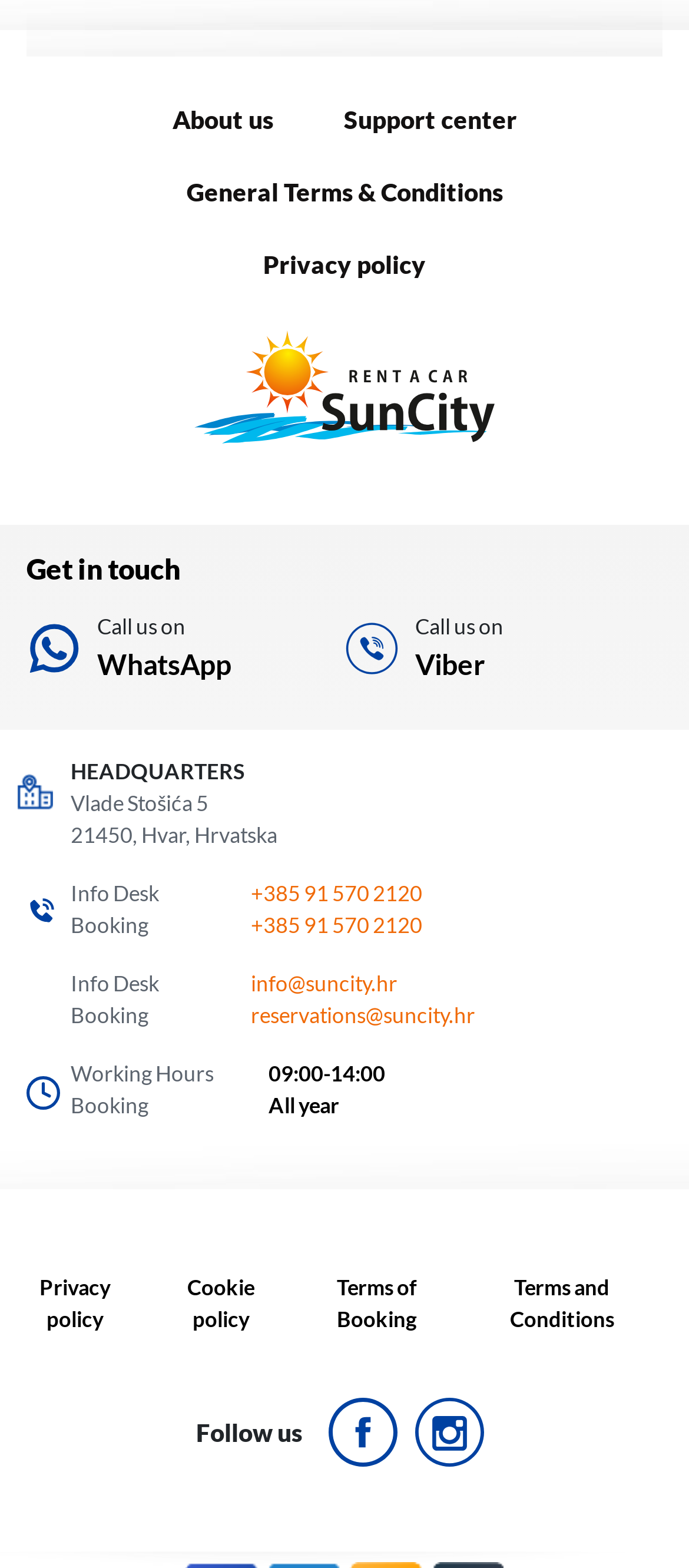Please predict the bounding box coordinates (top-left x, top-left y, bottom-right x, bottom-right y) for the UI element in the screenshot that fits the description: Terms of Booking

[0.423, 0.801, 0.669, 0.864]